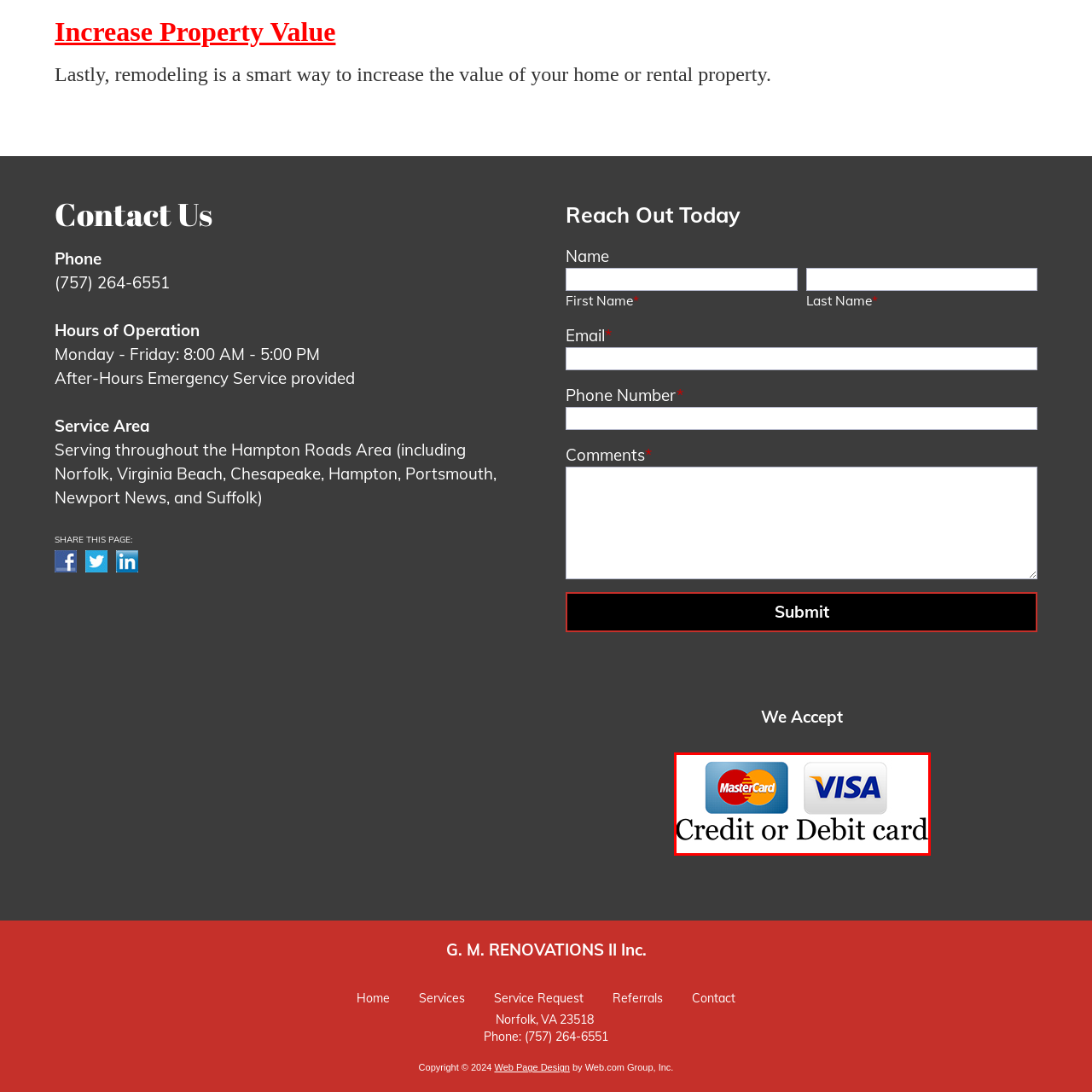Direct your attention to the segment of the image enclosed by the red boundary and answer the ensuing question in detail: What is written below the logos?

The text 'Credit or Debit card' is presented in a bold font, indicating that these payment methods are accepted, emphasizing the business's commitment to providing a variety of payment solutions to meet customer needs.